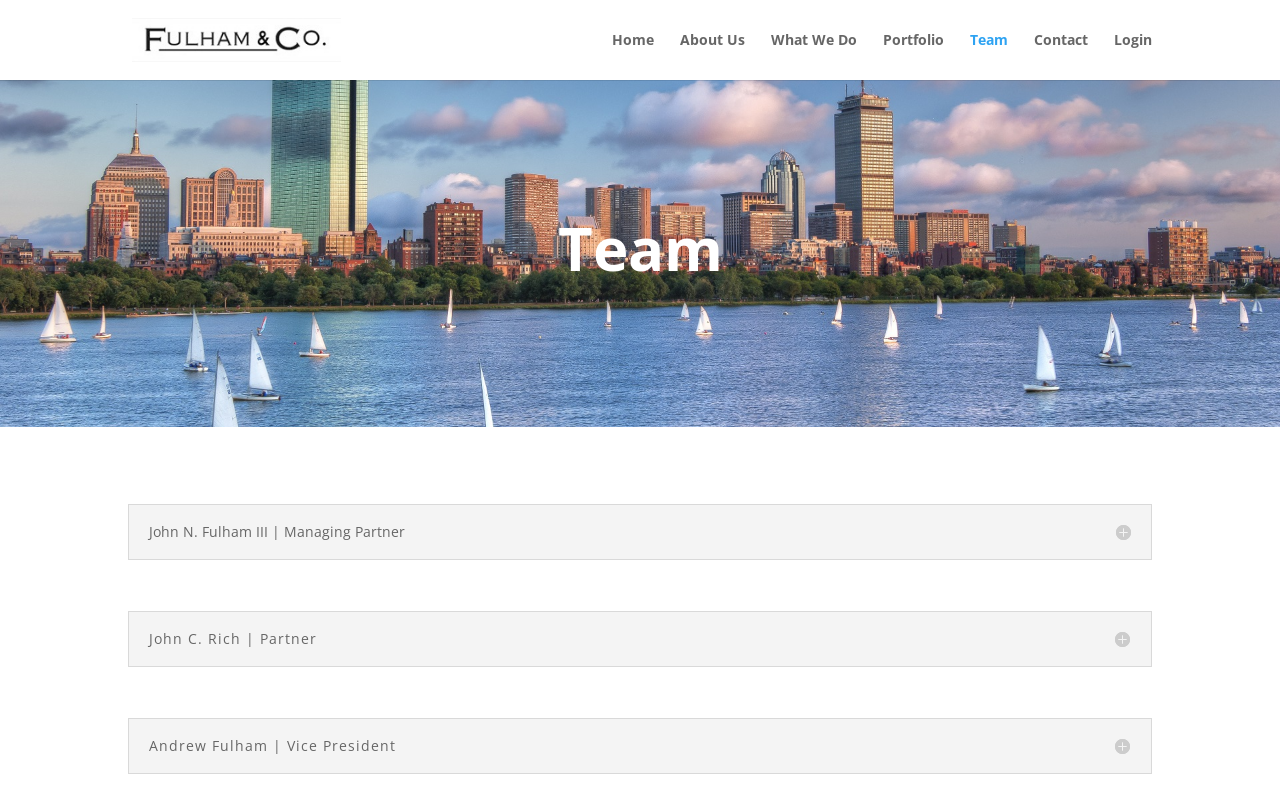Using the webpage screenshot, find the UI element described by alt="FULHAM & CO.". Provide the bounding box coordinates in the format (top-left x, top-left y, bottom-right x, bottom-right y), ensuring all values are floating point numbers between 0 and 1.

[0.103, 0.036, 0.295, 0.059]